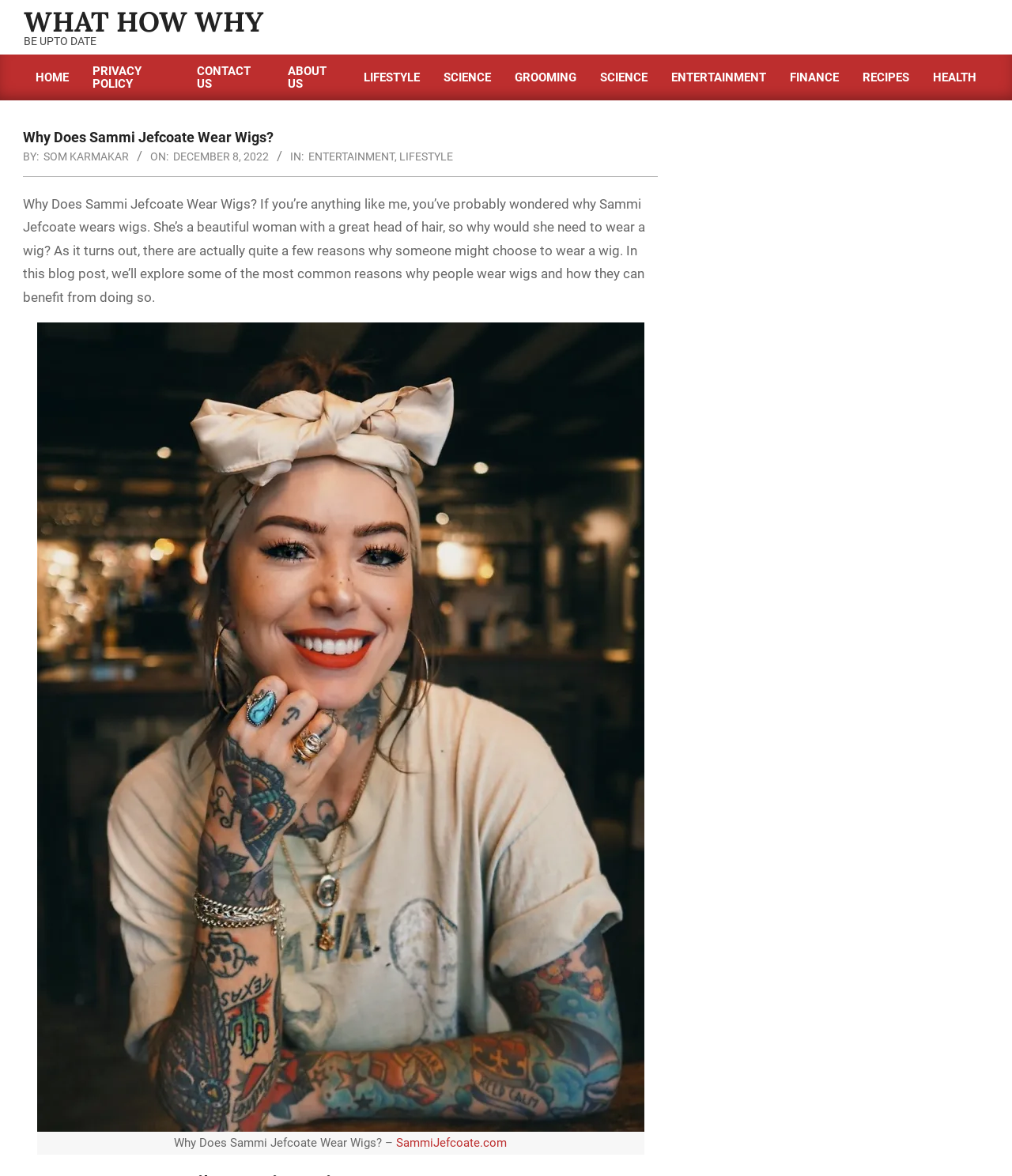Construct a comprehensive description capturing every detail on the webpage.

The webpage is about an article titled "Why Does Sammi Jefcoate Wear Wigs?" with a brief introduction to the topic. At the top, there is a navigation menu with links to various categories such as Home, Privacy Policy, Contact Us, About Us, Lifestyle, Science, Grooming, Entertainment, Finance, Recipes, and Health.

Below the navigation menu, the article's title is displayed prominently, followed by the author's name, "SOM KARMAKAR", and the publication date, "Thursday, December 8, 2022, 9:39 pm". The article is categorized under Entertainment and Lifestyle.

The main content of the article is a block of text that discusses the reasons why Sammi Jefcoate wears wigs, despite being a beautiful woman with a great head of hair. The text explains that there are several reasons why people wear wigs and how they can benefit from doing so.

To the right of the article's text, there is a large image related to the topic, with a caption that reads "Why Does Sammi Jefcoate Wear Wigs? – SammiJefcoate.com". The image takes up most of the right side of the page, leaving a small gap at the bottom.

Overall, the webpage is focused on presenting an article about Sammi Jefcoate's wigs, with a clear navigation menu, author information, and a relevant image.